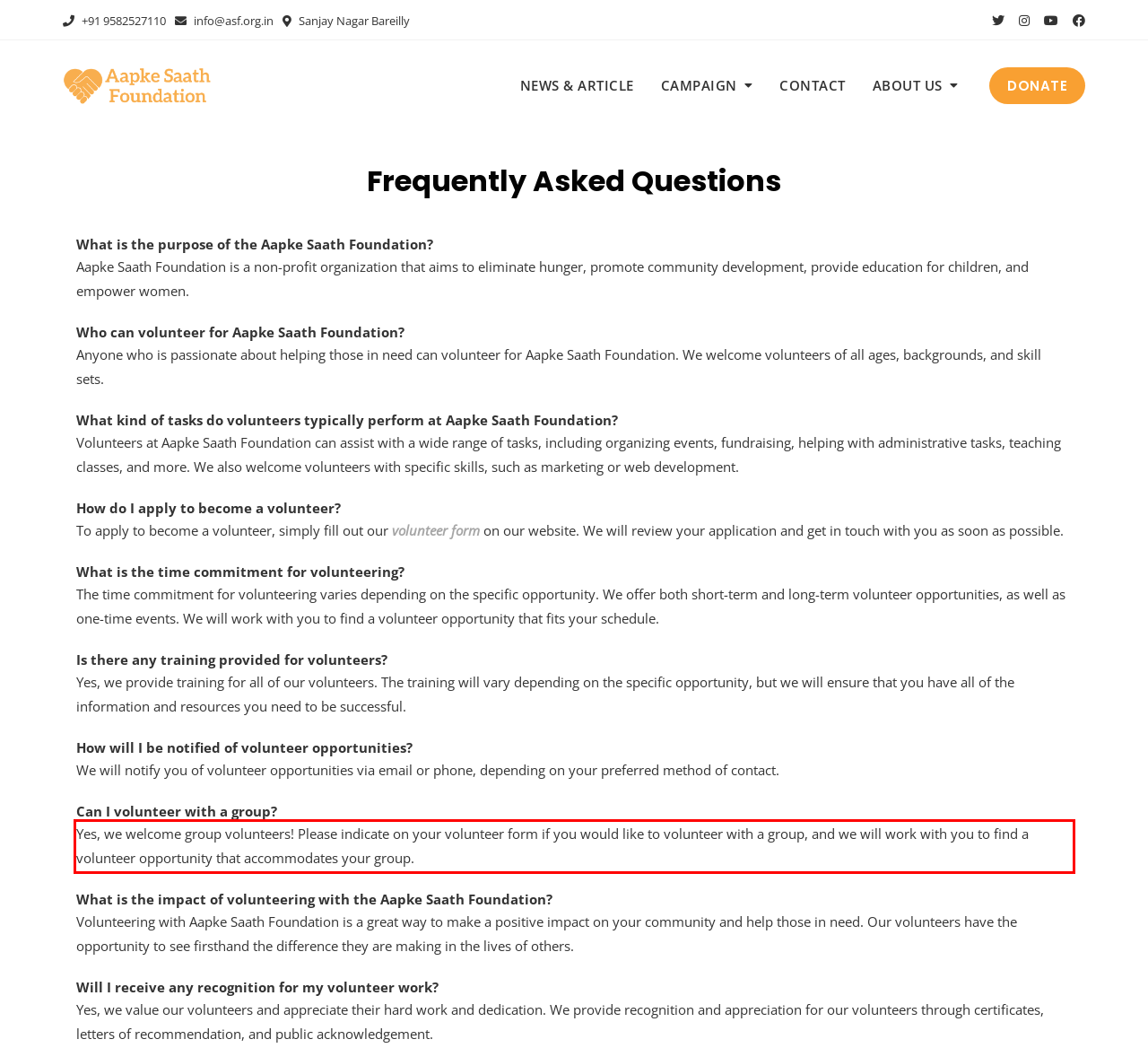Please analyze the screenshot of a webpage and extract the text content within the red bounding box using OCR.

Yes, we welcome group volunteers! Please indicate on your volunteer form if you would like to volunteer with a group, and we will work with you to find a volunteer opportunity that accommodates your group.